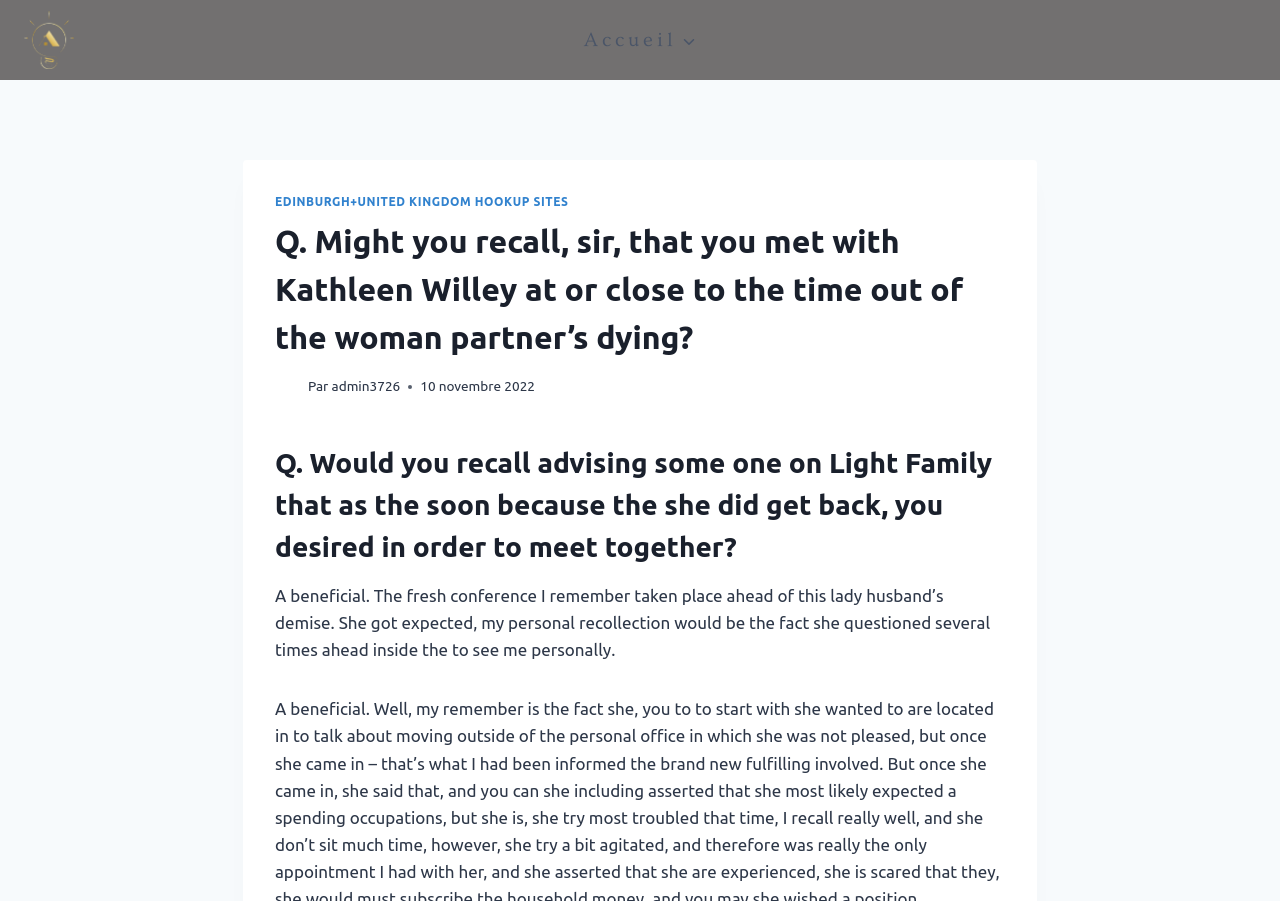Provide the bounding box coordinates of the HTML element this sentence describes: "AccueilExpand". The bounding box coordinates consist of four float numbers between 0 and 1, i.e., [left, top, right, bottom].

[0.362, 0.019, 0.638, 0.07]